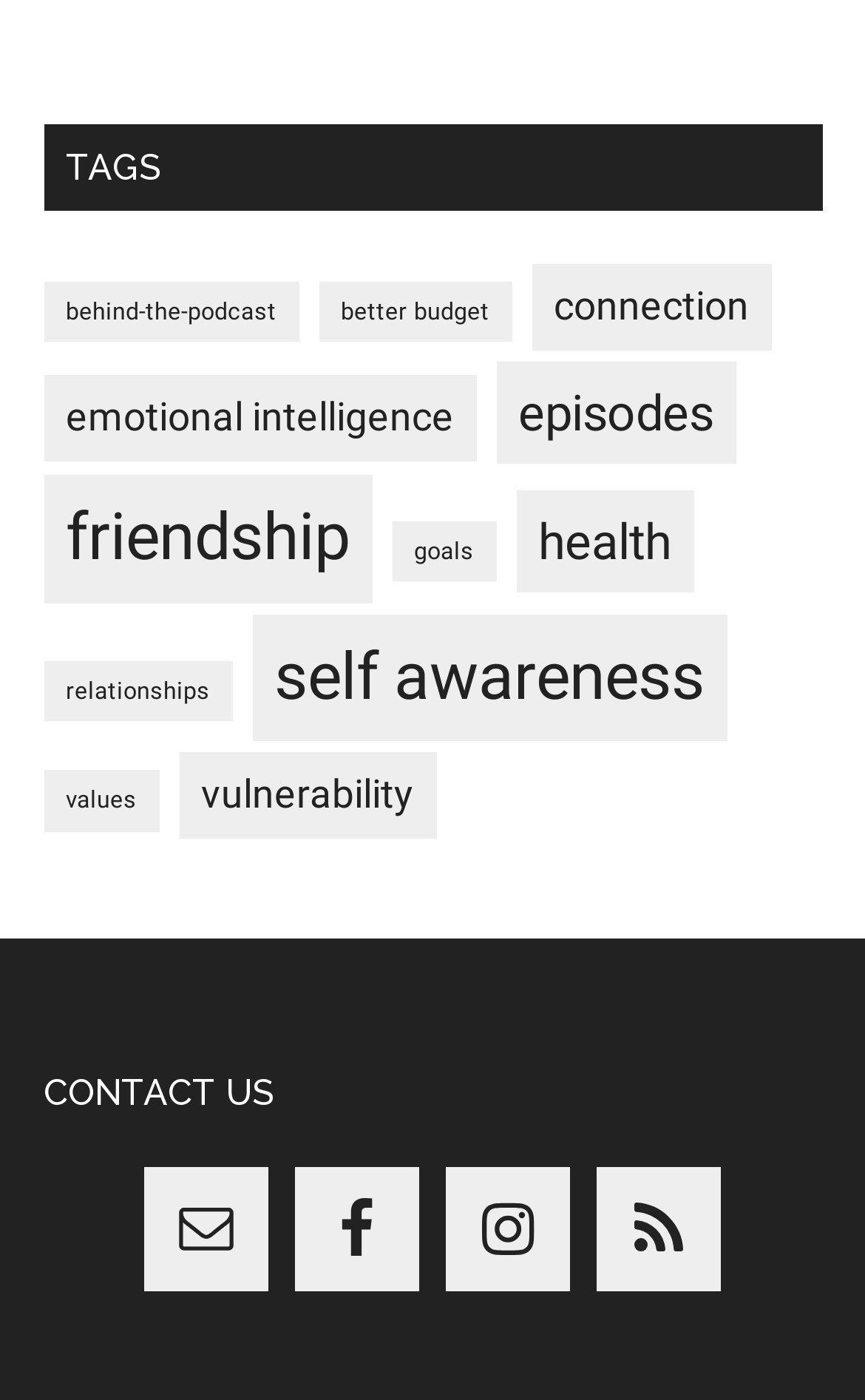Identify the bounding box for the UI element that is described as follows: "emotional intelligence".

[0.05, 0.268, 0.55, 0.329]